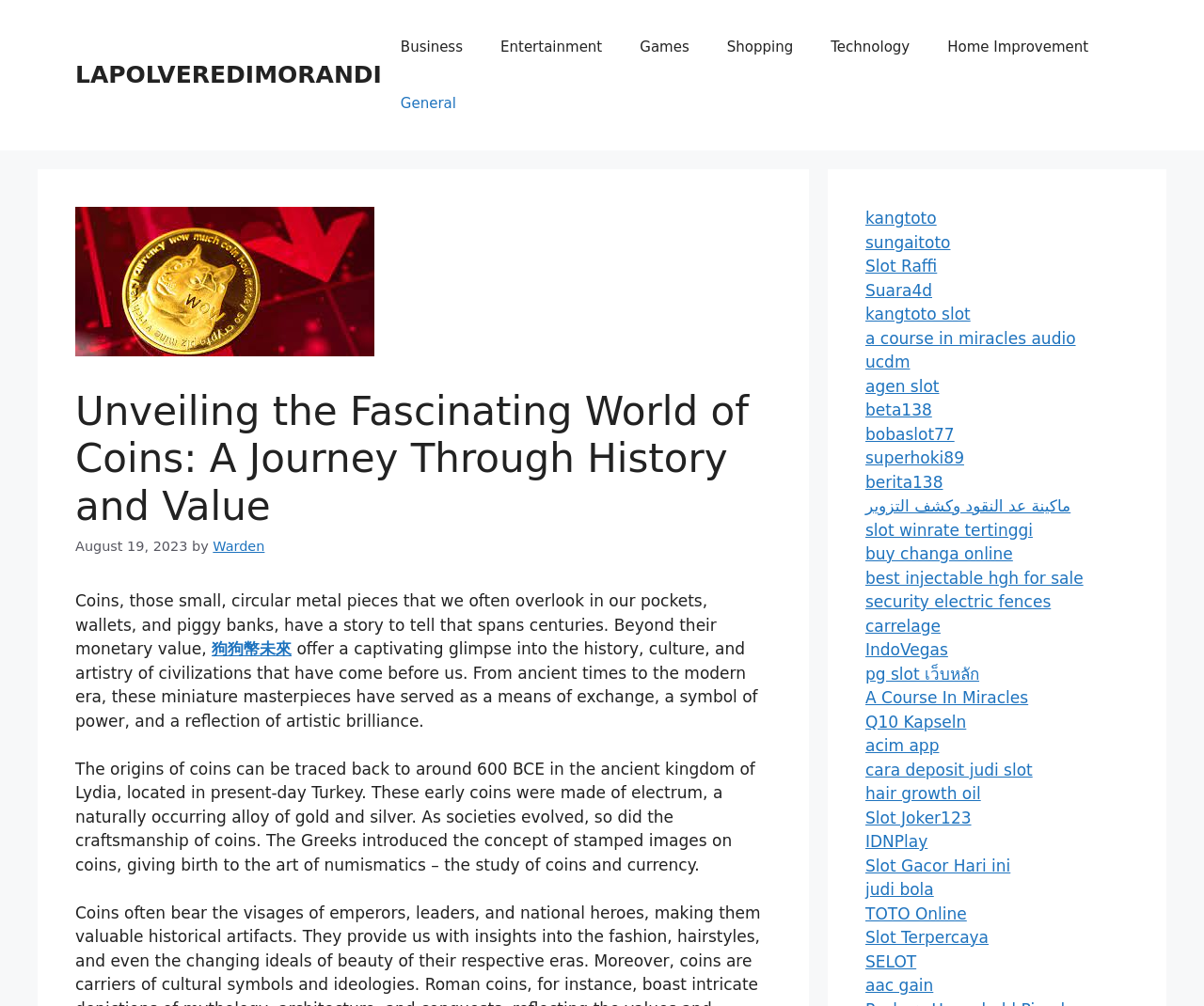Pinpoint the bounding box coordinates of the clickable area necessary to execute the following instruction: "Read the article about coins". The coordinates should be given as four float numbers between 0 and 1, namely [left, top, right, bottom].

[0.062, 0.588, 0.595, 0.654]